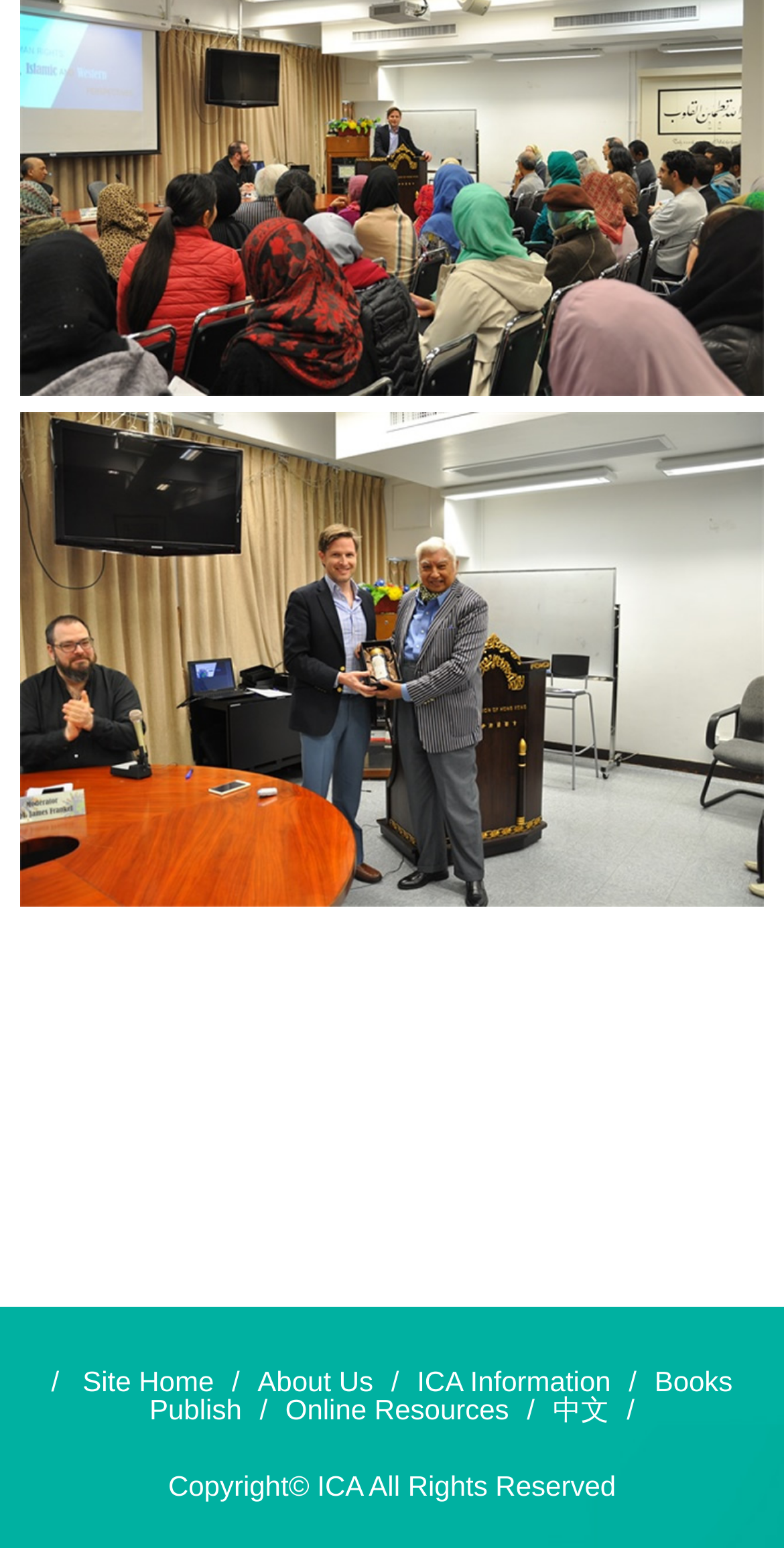Refer to the image and provide an in-depth answer to the question:
What is the text above the links at the bottom?

I found the text 'Copyright ICA All Rights Reserved' at the bottom of the webpage, above the links. The text is located within the bounding box coordinates [0.214, 0.949, 0.786, 0.969].